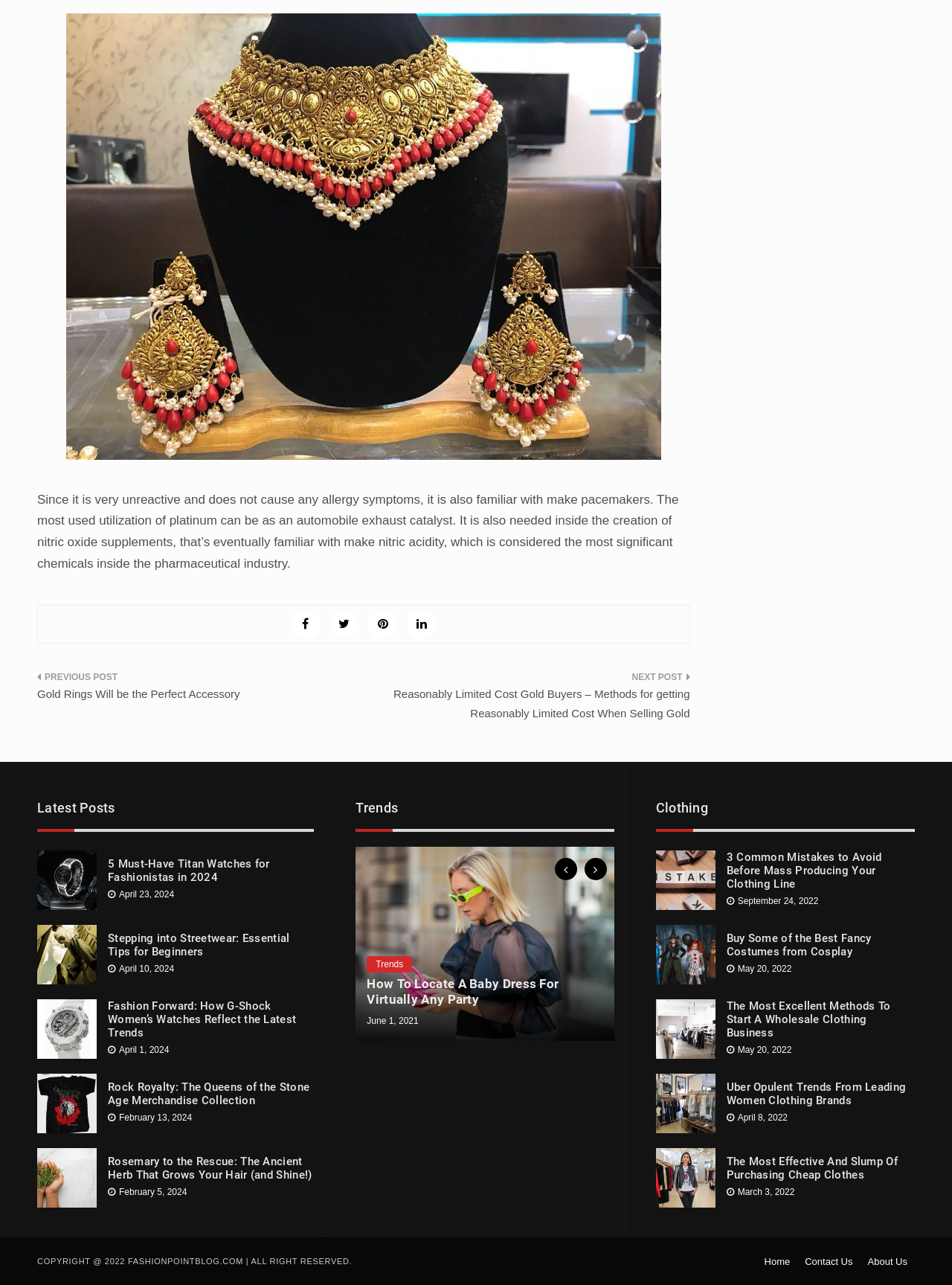Find the bounding box coordinates for the area that should be clicked to accomplish the instruction: "Explore the 'Clothing' category".

[0.689, 0.622, 0.961, 0.647]